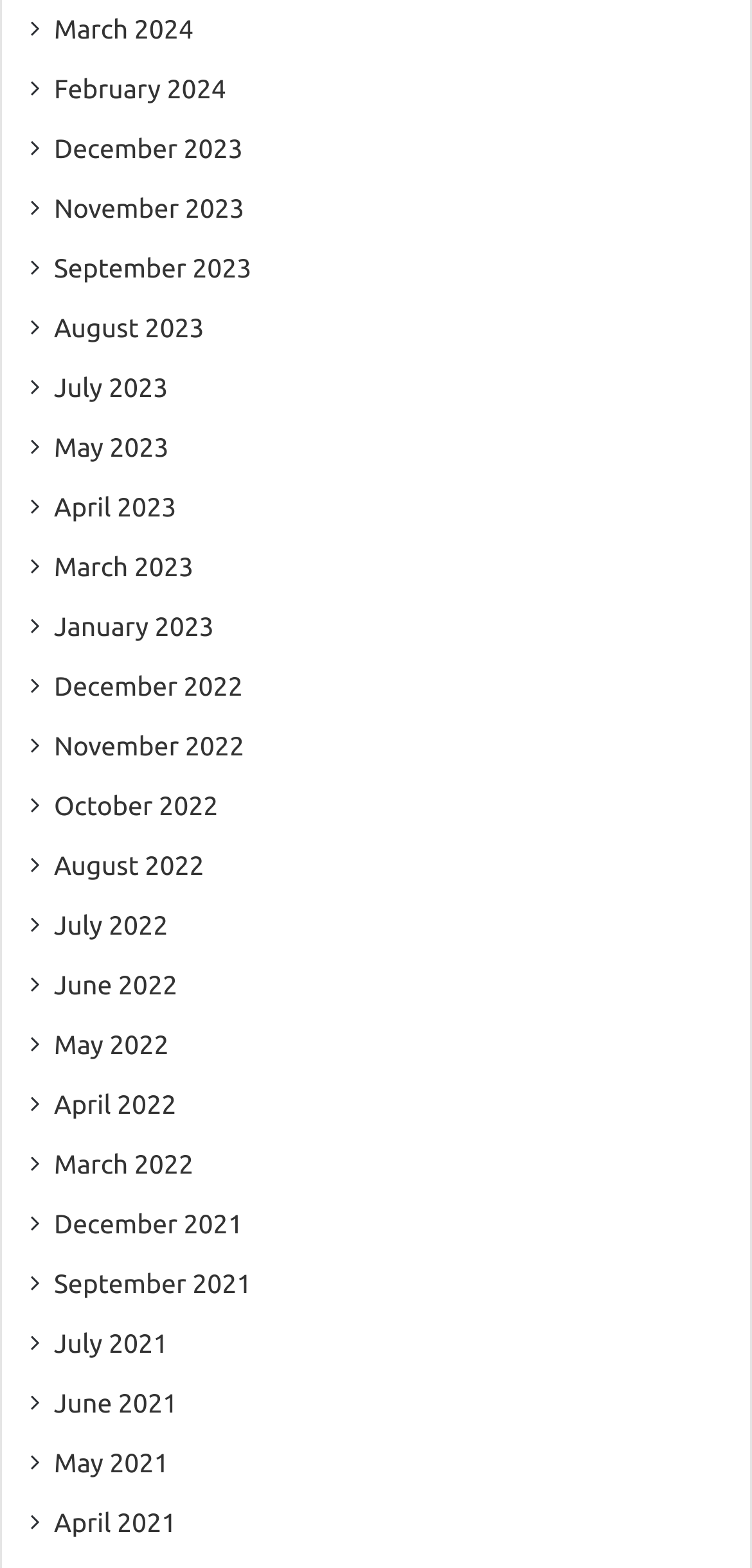Using the image as a reference, answer the following question in as much detail as possible:
How many links are there for the year 2023?

I counted the number of links for the year 2023 and found 5 links, representing the months of January, March, April, May, and July.